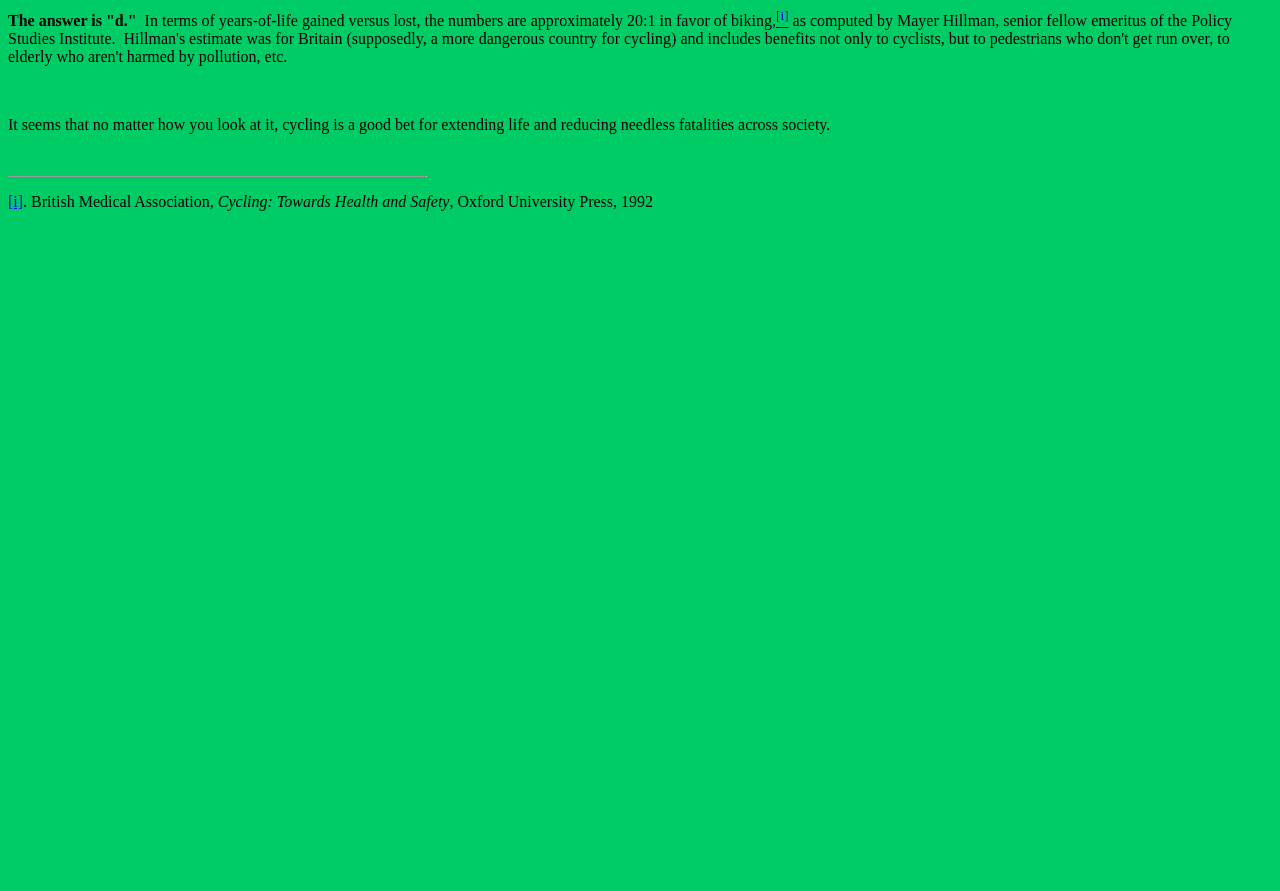Who computed the ratio of years-of-life gained versus lost in favor of biking?
Answer the question using a single word or phrase, according to the image.

Mayer Hillman